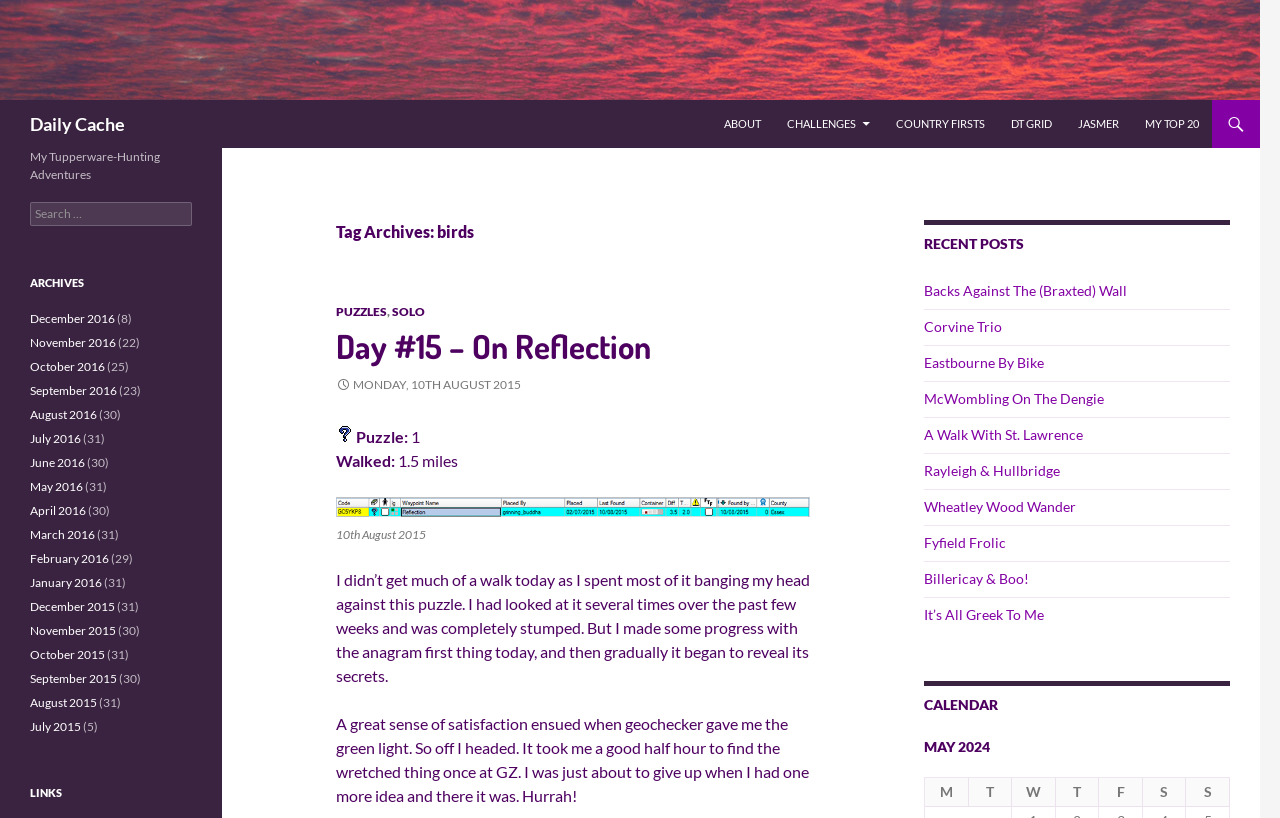How many columns are there in the calendar table?
Based on the image, give a one-word or short phrase answer.

7